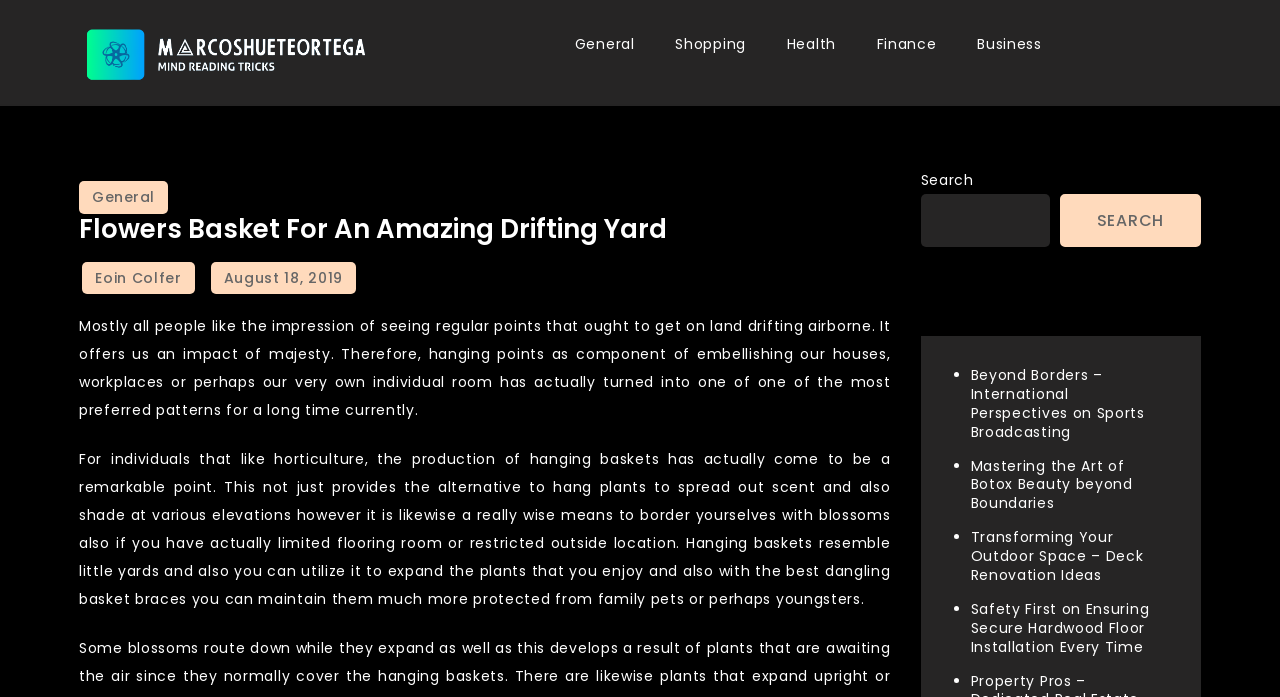Could you indicate the bounding box coordinates of the region to click in order to complete this instruction: "Visit the 'General' category".

[0.435, 0.022, 0.51, 0.105]